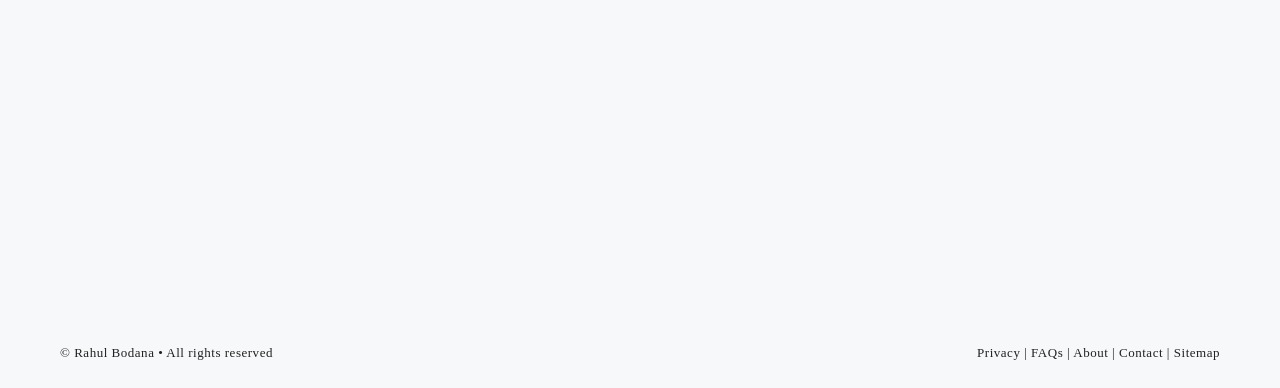Use a single word or phrase to answer the following:
What is at the bottom of the webpage?

Copyright information